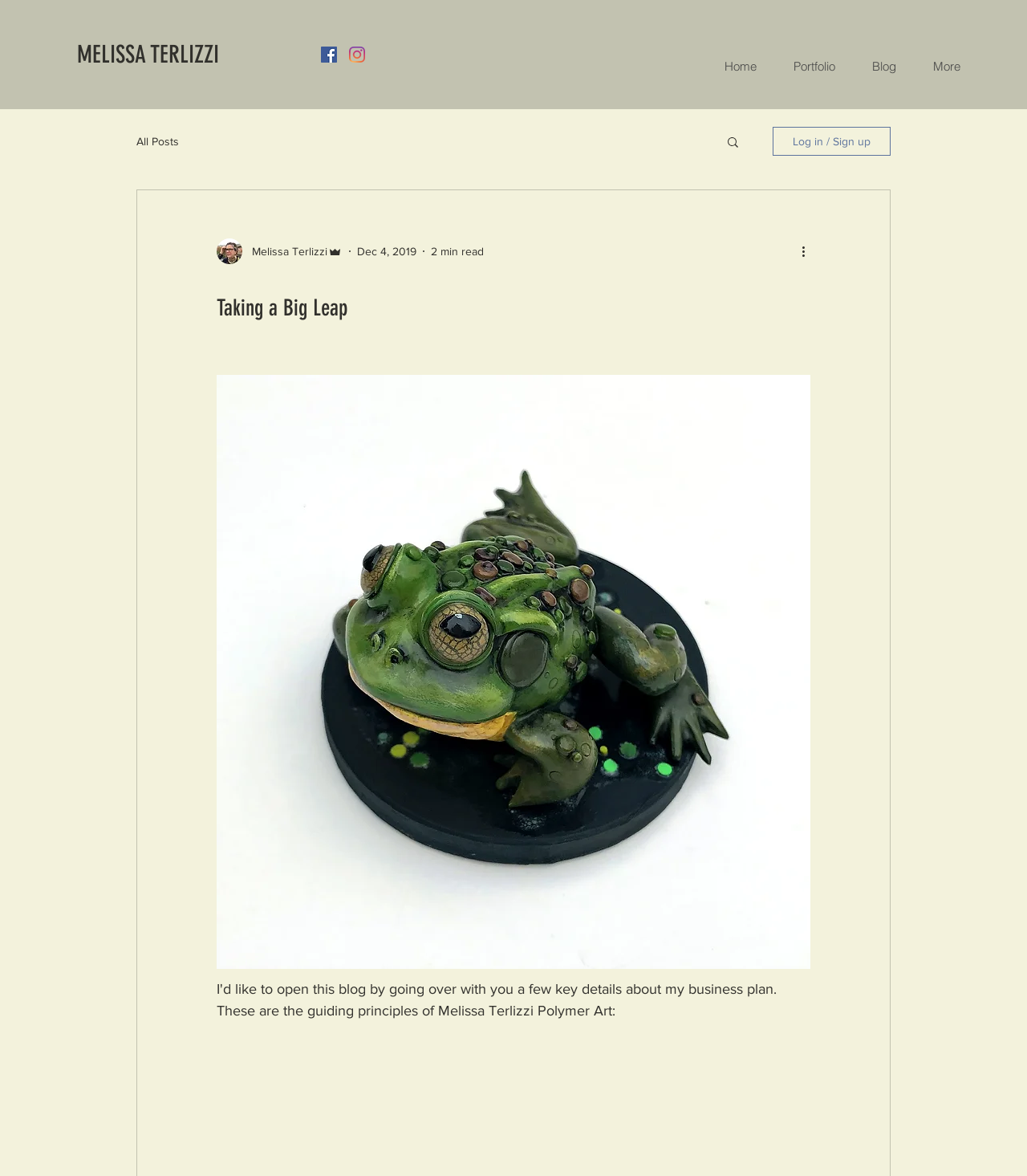Locate the bounding box coordinates of the item that should be clicked to fulfill the instruction: "Read the blog post 'Taking a Big Leap'".

[0.211, 0.243, 0.789, 0.275]